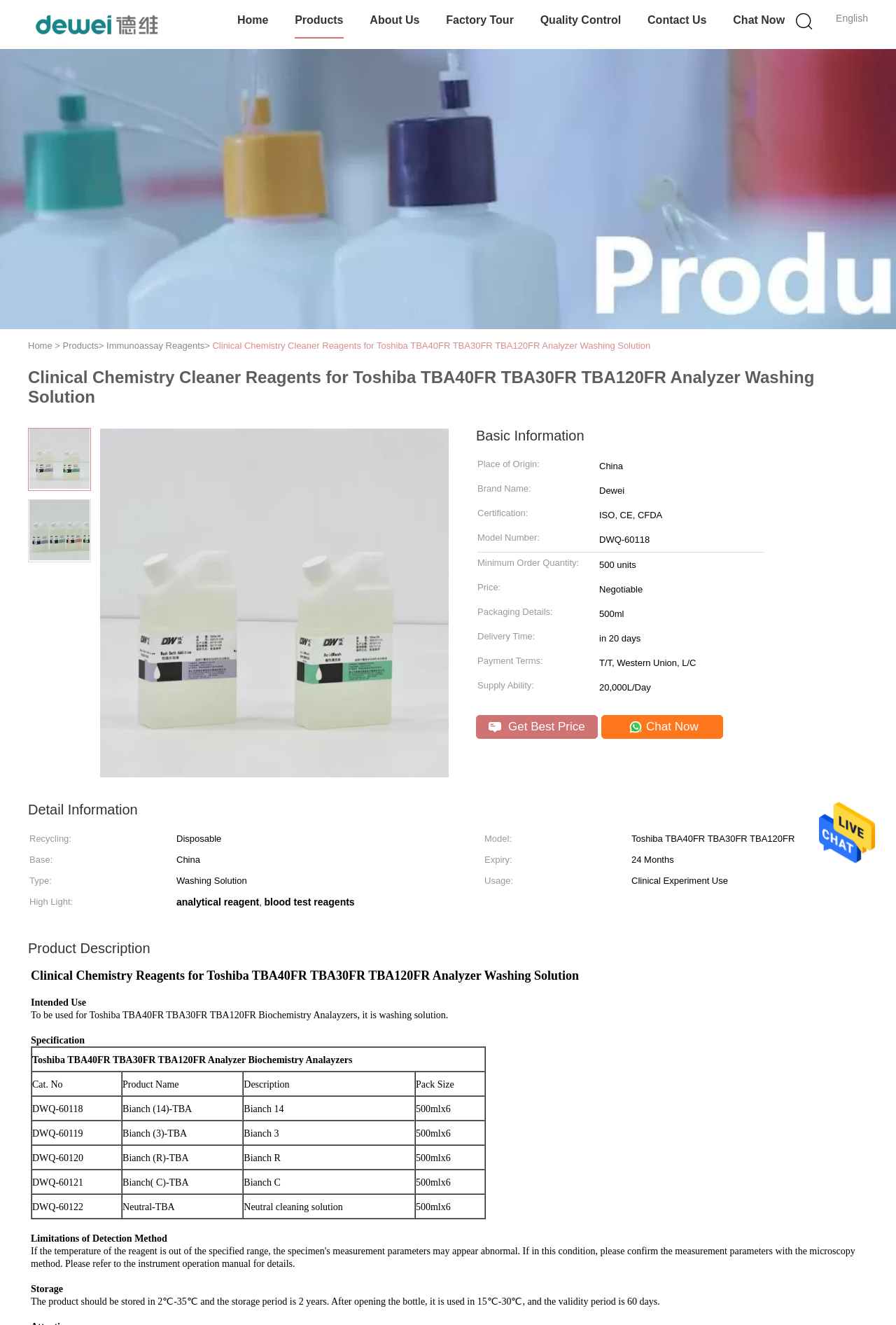Determine the bounding box coordinates of the section to be clicked to follow the instruction: "Click the Send Message link". The coordinates should be given as four float numbers between 0 and 1, formatted as [left, top, right, bottom].

[0.914, 0.649, 0.977, 0.658]